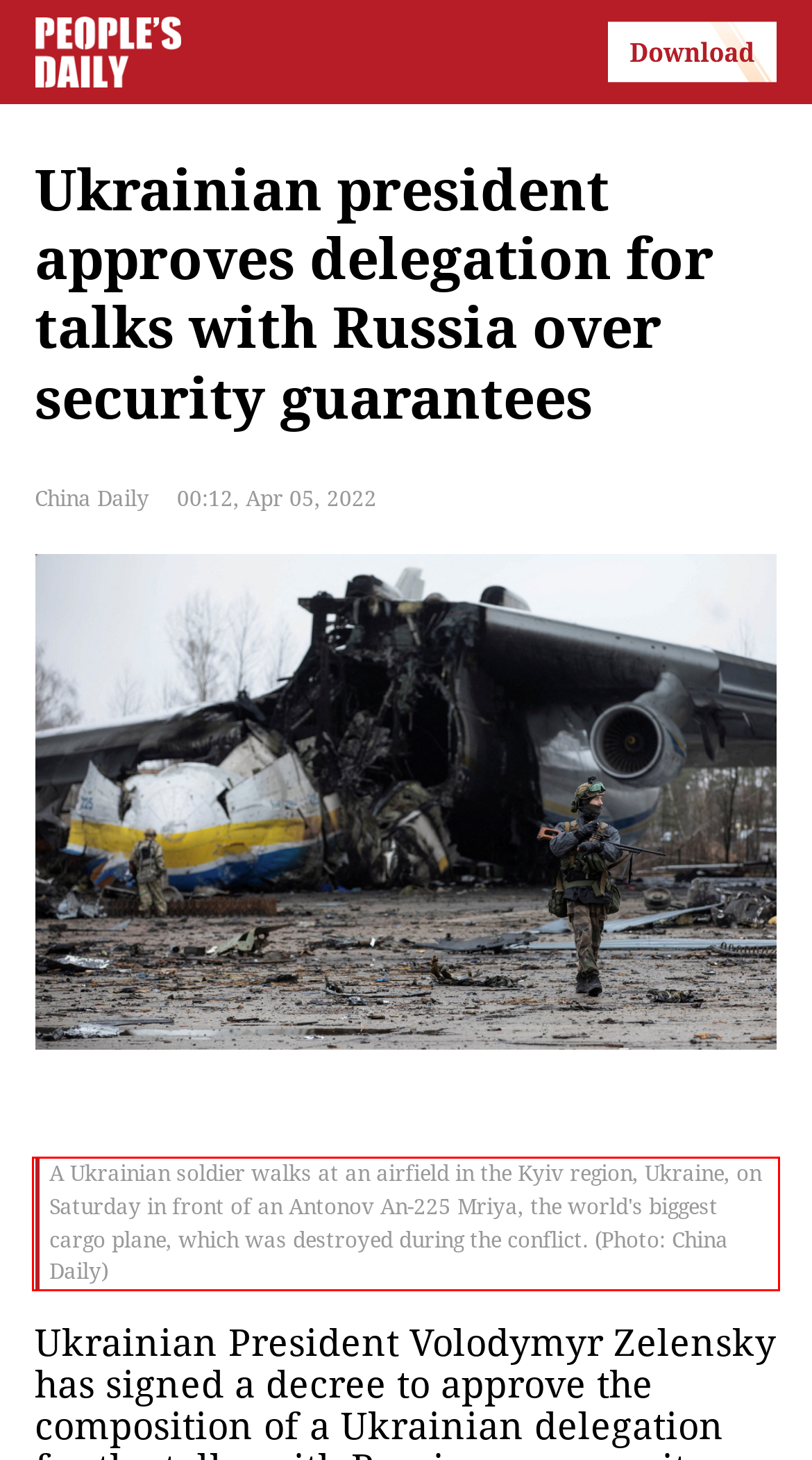You have a screenshot of a webpage with a red bounding box. Identify and extract the text content located inside the red bounding box.

A Ukrainian soldier walks at an airfield in the Kyiv region, Ukraine, on Saturday in front of an Antonov An-225 Mriya, the world's biggest cargo plane, which was destroyed during the conflict. (Photo: China Daily)